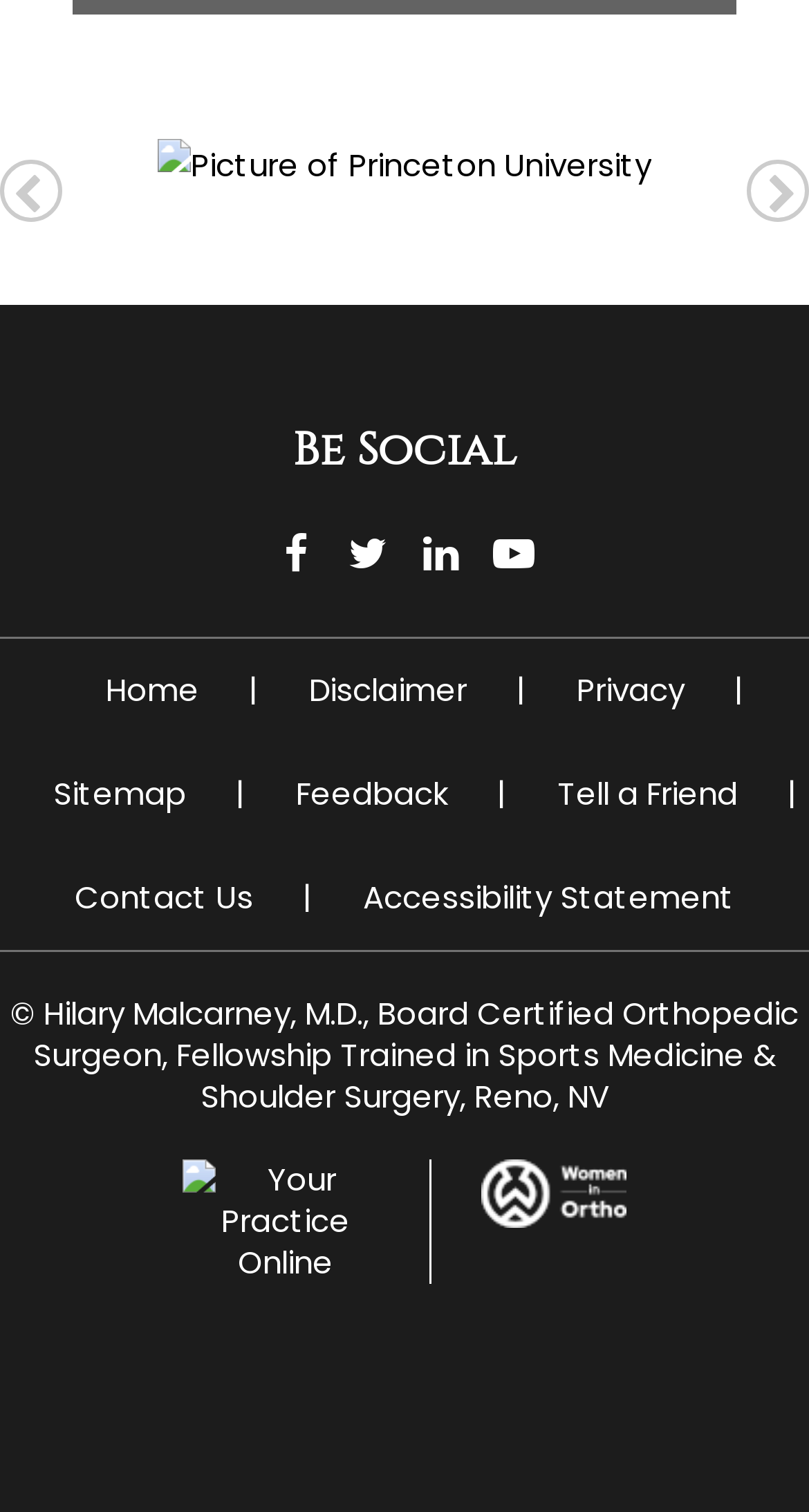Please identify the bounding box coordinates of the area that needs to be clicked to fulfill the following instruction: "Go to Home."

[0.079, 0.423, 0.297, 0.491]